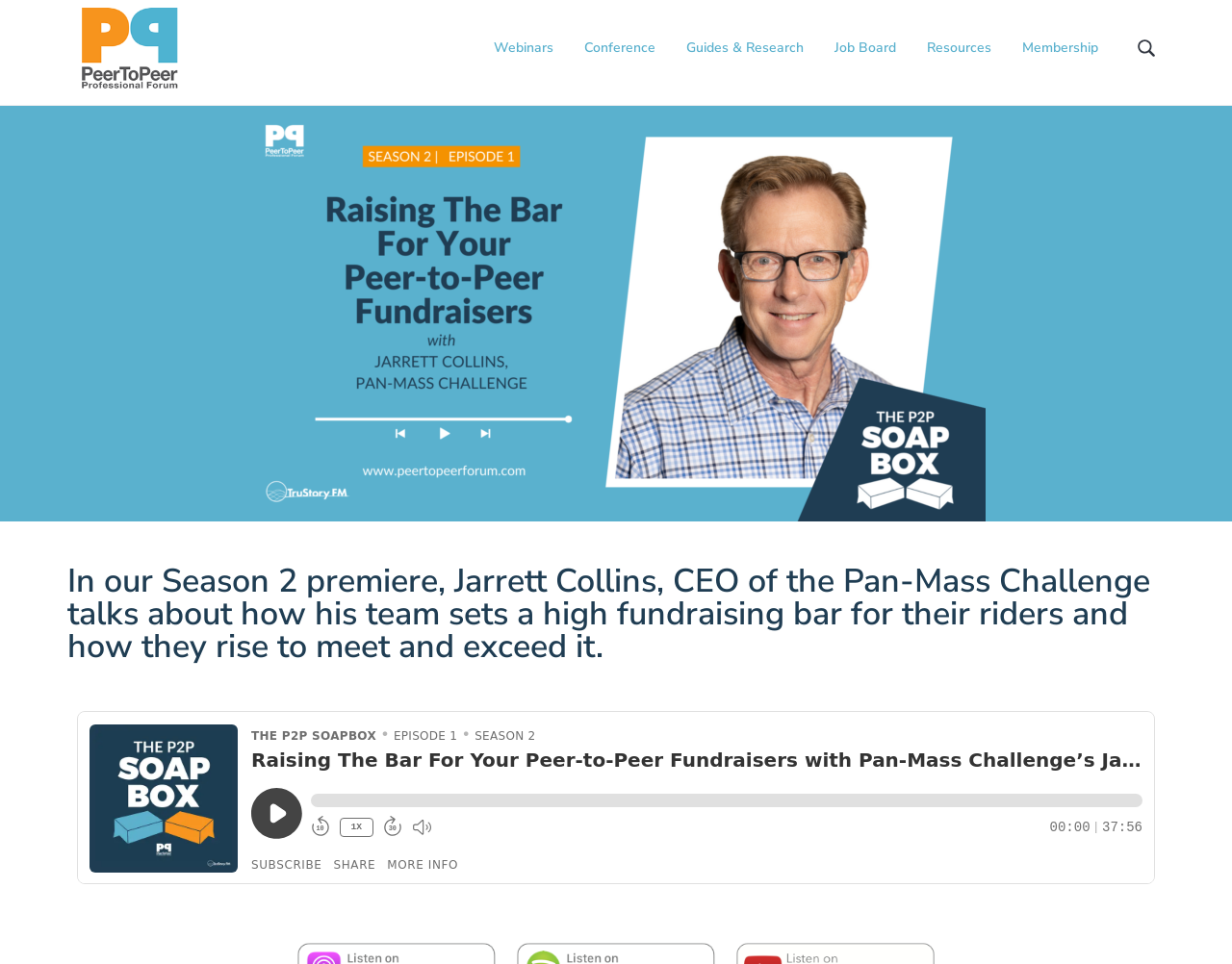Find the bounding box coordinates of the element I should click to carry out the following instruction: "go to Webinars".

[0.401, 0.039, 0.449, 0.061]